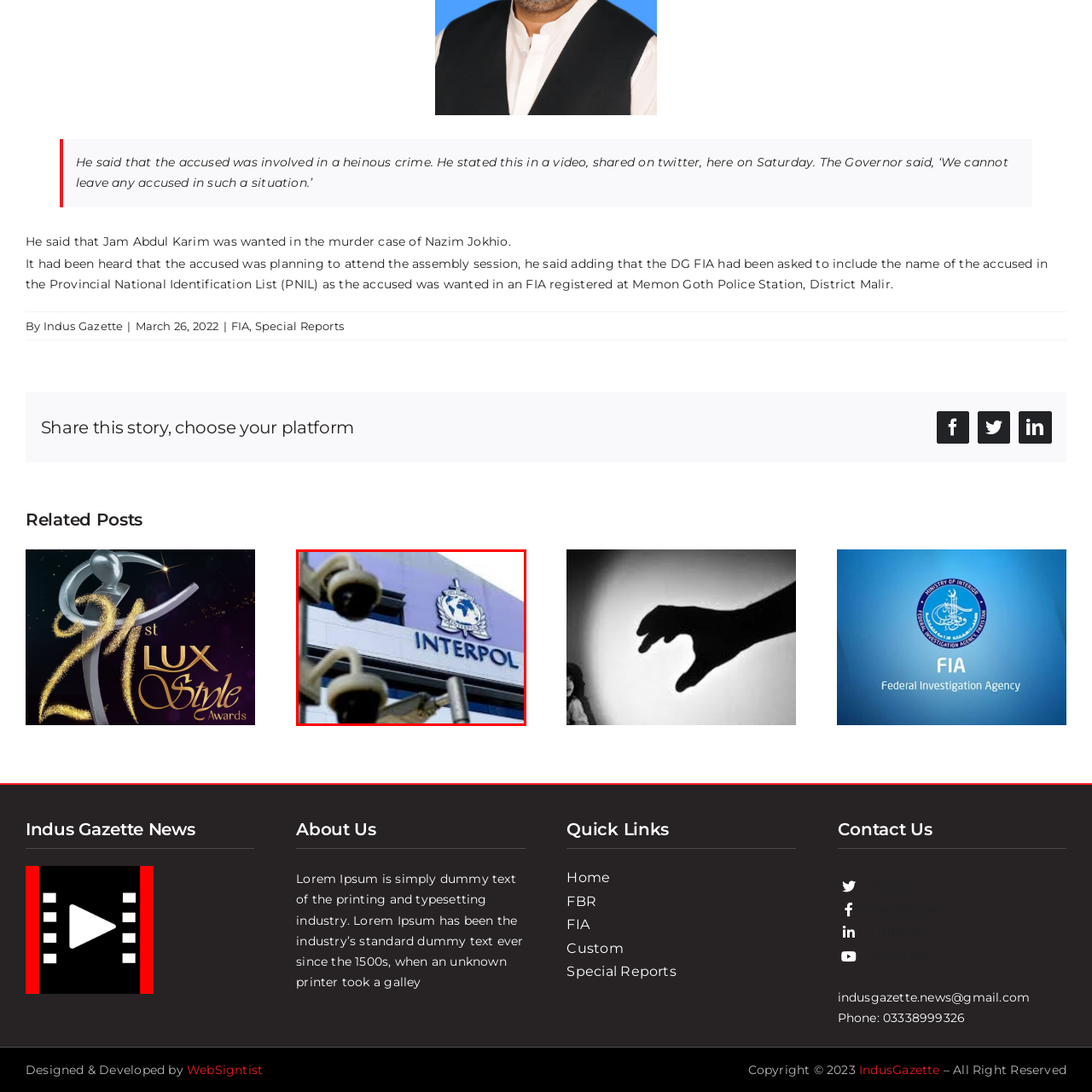Describe meticulously the scene encapsulated by the red boundary in the image.

The image features the exterior of an INTERPOL building, prominently displaying the INTERPOL emblem and name. Surveillance cameras are visible in the foreground, highlighting a focus on security and monitoring. This depiction likely connects to recent news about INTERPOL's involvement in international law enforcement actions, illustrated by the headline "FIA arrests wanted murderer through Interpol," emphasizing the organization's pivotal role in facilitating cooperation among global police forces.